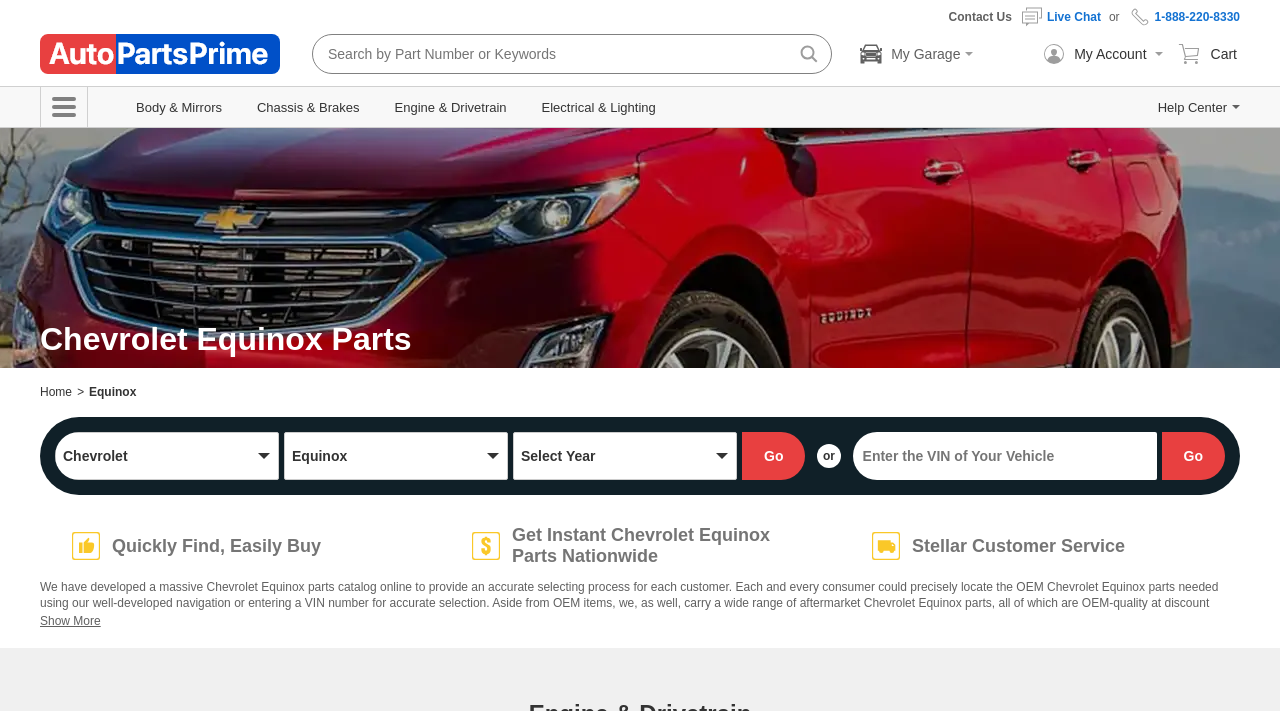Please specify the bounding box coordinates for the clickable region that will help you carry out the instruction: "Search by part number or keywords".

[0.245, 0.049, 0.623, 0.103]